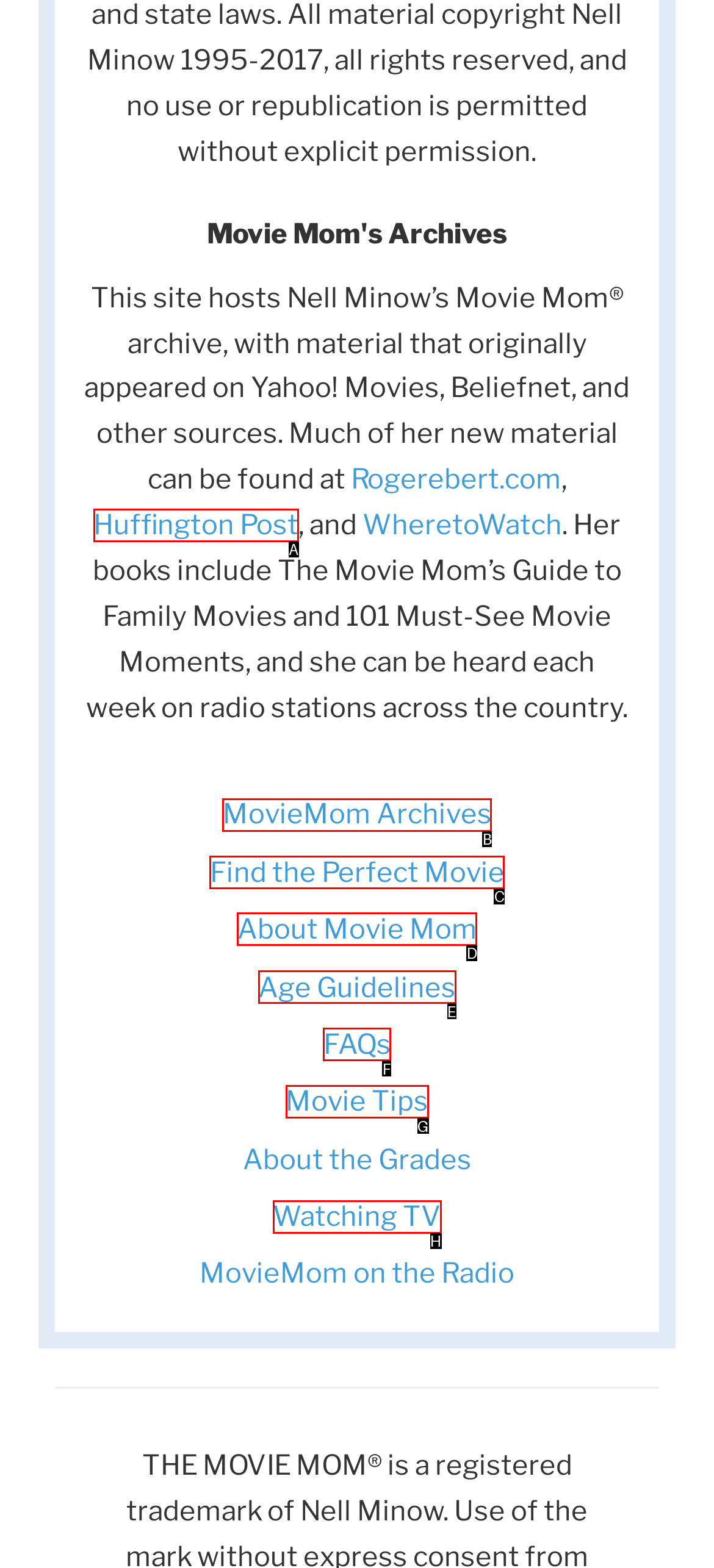Select the proper HTML element to perform the given task: learn about Movie Mom Answer with the corresponding letter from the provided choices.

D